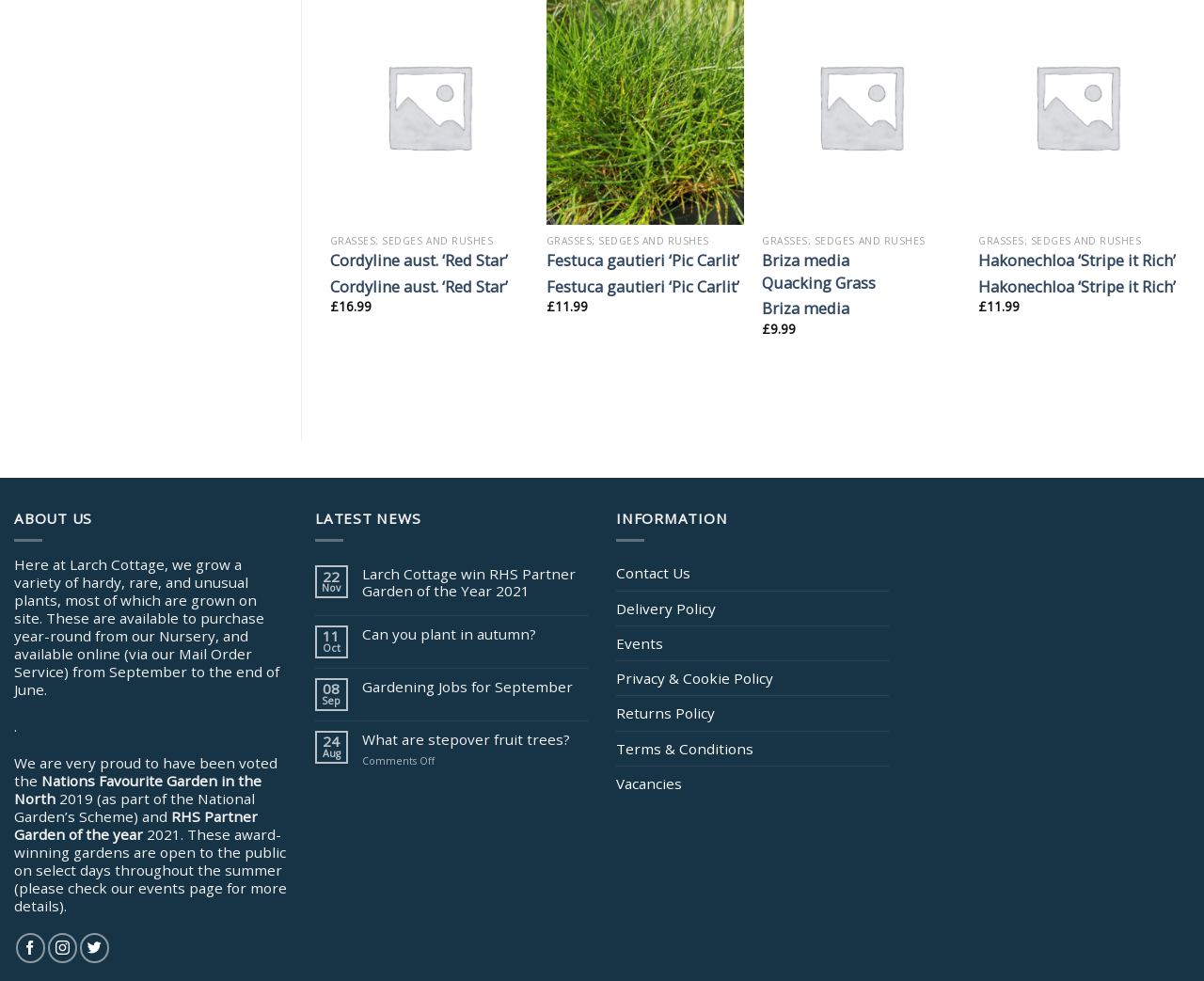With reference to the image, please provide a detailed answer to the following question: What type of plants are available for purchase?

Based on the webpage, I can see that there are multiple sections with 'GRASSES; SEDGES AND RUSHES' as the header, and each section has links to specific plant names, such as 'Cordyline aust. ‘Red Star’', 'Festuca gautieri ‘Pic Carlit’', and 'Briza media'. This suggests that the website sells different types of grasses, sedges, and rushes.